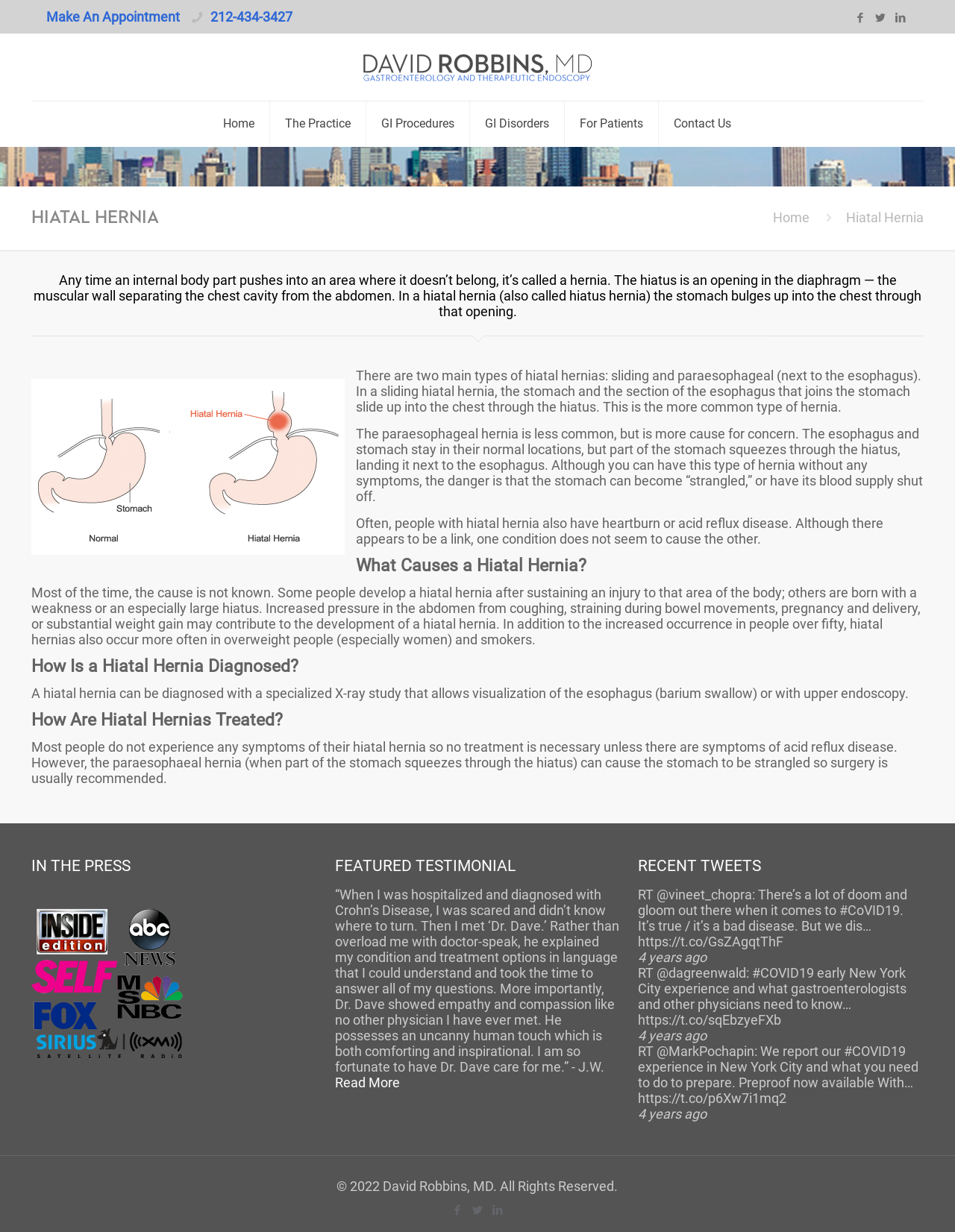Please respond to the question with a concise word or phrase:
What is the main topic of this webpage?

Hiatal Hernia